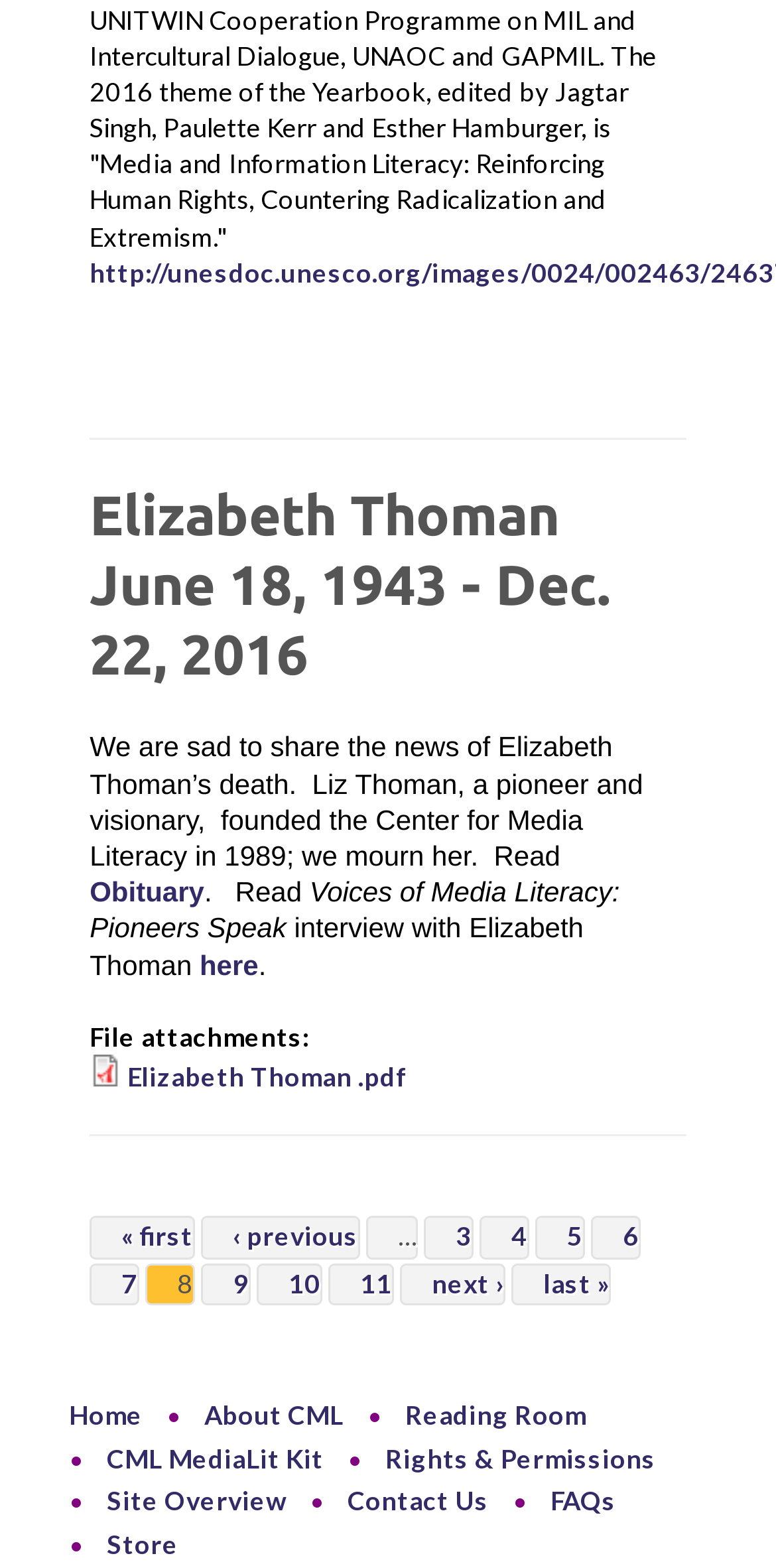What is the date of Elizabeth Thoman's death?
Please provide a single word or phrase based on the screenshot.

Dec. 22, 2016